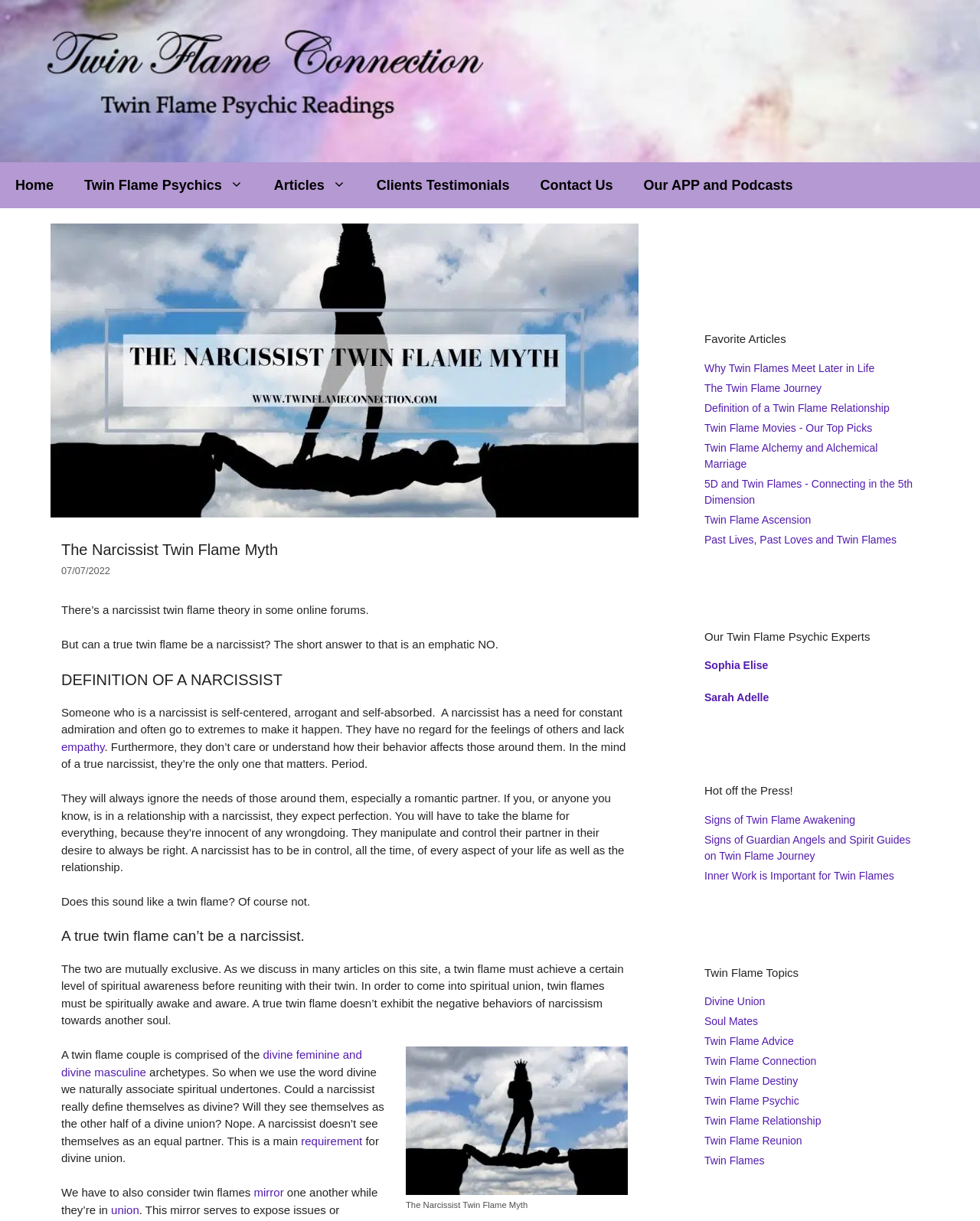Provide a thorough description of this webpage.

The webpage is about the concept of twin flames and narcissists, with a focus on debunking the myth that a twin flame can be a narcissist. The page has a banner at the top with the title "The Narcissist Twin Flame Myth - Twin Flame Connection". Below the banner is a navigation menu with links to various sections of the website, including "Home", "Twin Flame Psychics", "Articles", "Clients Testimonials", "Contact Us", and "Our APP and Podcasts".

The main content of the page is divided into several sections. The first section has a heading "The Narcissist Twin Flame Myth" and discusses the idea that a twin flame cannot be a narcissist. The text explains that a narcissist is self-centered, arrogant, and lacks empathy, which is incompatible with the concept of a twin flame.

The next section is titled "DEFINITION OF A NARCISSIST" and provides a detailed description of the characteristics of a narcissist. This is followed by a section that explains why a true twin flame cannot be a narcissist, citing the need for spiritual awareness and the importance of mutual respect in a twin flame relationship.

The page also features several links to related articles and resources, including "Favorite Articles" and "Our Twin Flame Psychic Experts". There are also sections titled "Hot off the Press!" and "Twin Flame Topics" that provide additional information and resources on the topic of twin flames.

Throughout the page, there are several images and graphics, including a large image at the top of the page with the title "The Narcissist Twin Flame Myth". The overall layout of the page is clean and easy to navigate, with clear headings and concise text.